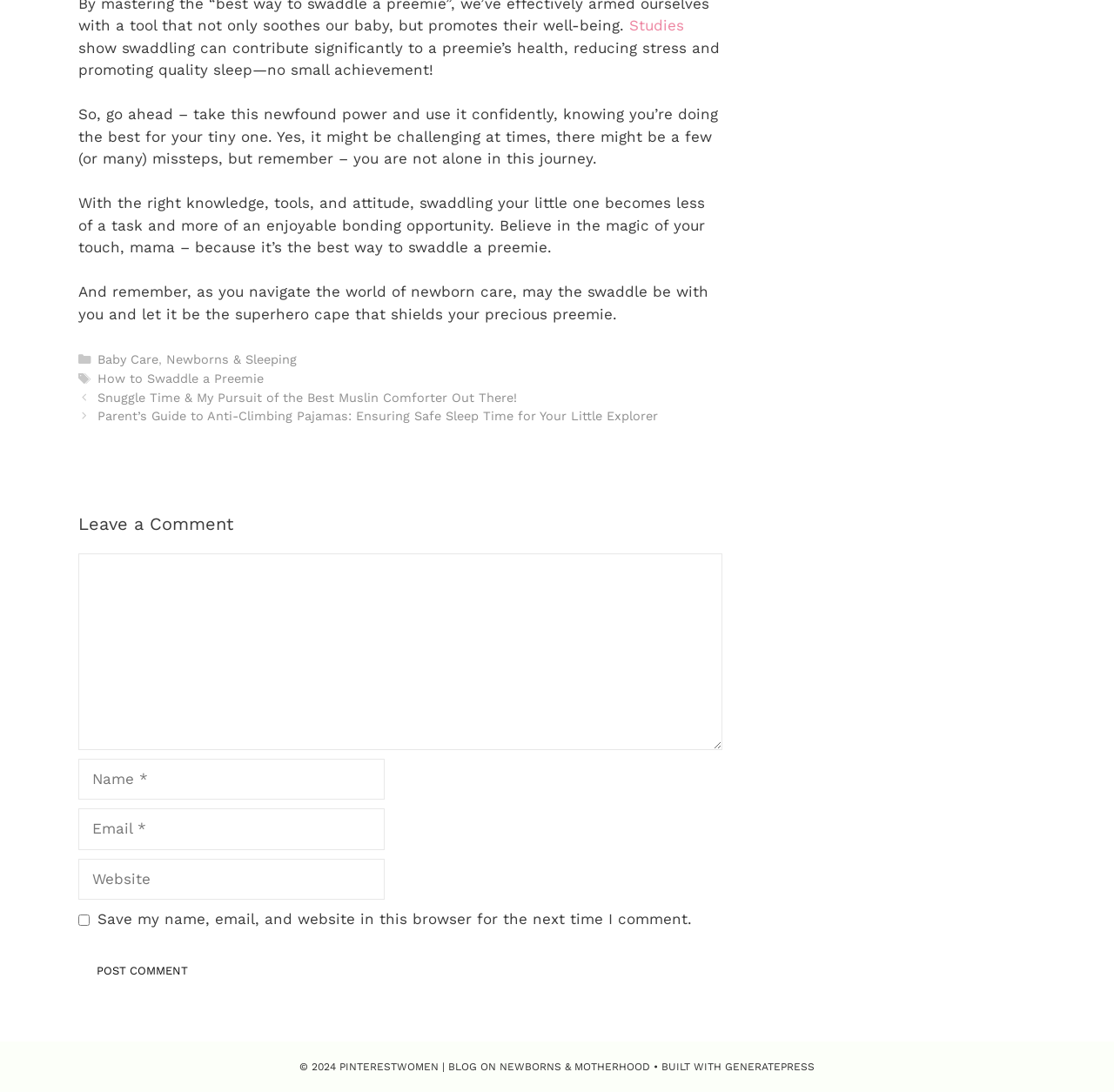Please find the bounding box coordinates of the element's region to be clicked to carry out this instruction: "Click on 'Baby Care' category".

[0.087, 0.323, 0.142, 0.336]